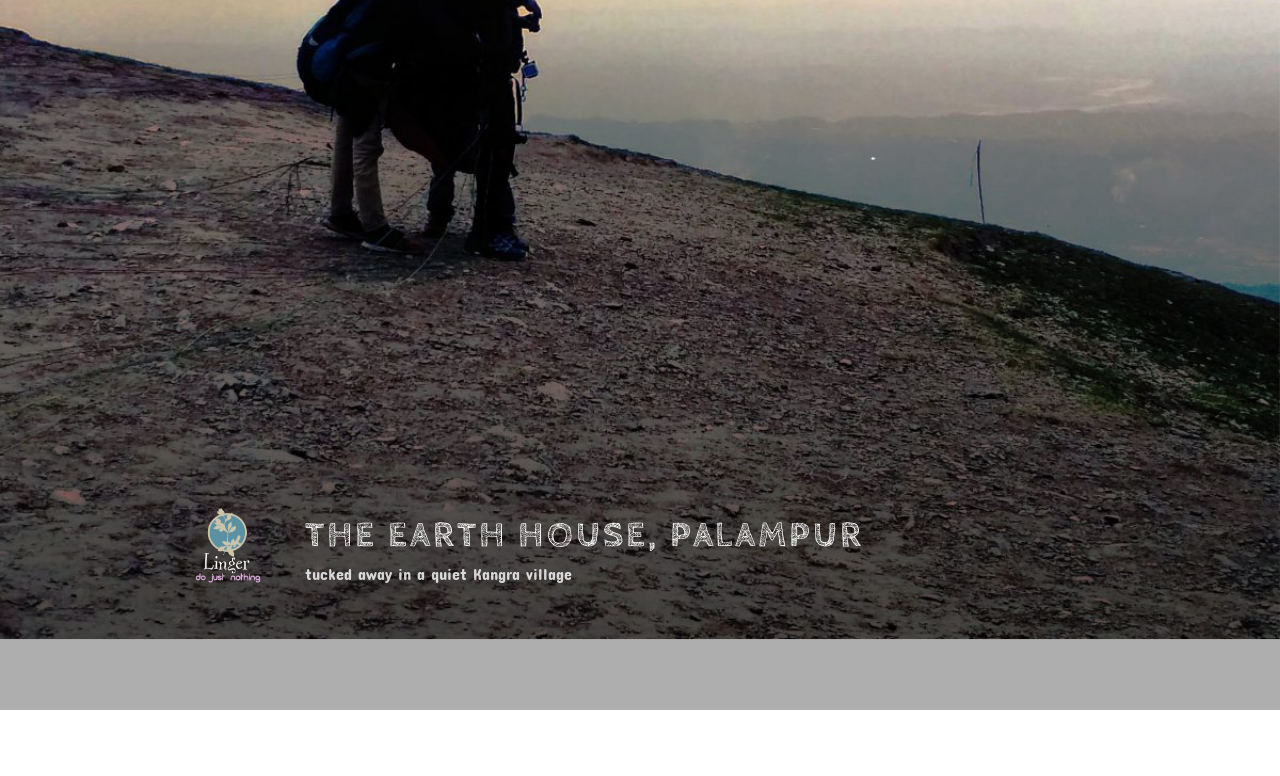Locate the bounding box of the UI element described in the following text: "The Earth House, Palampur".

[0.238, 0.664, 0.675, 0.718]